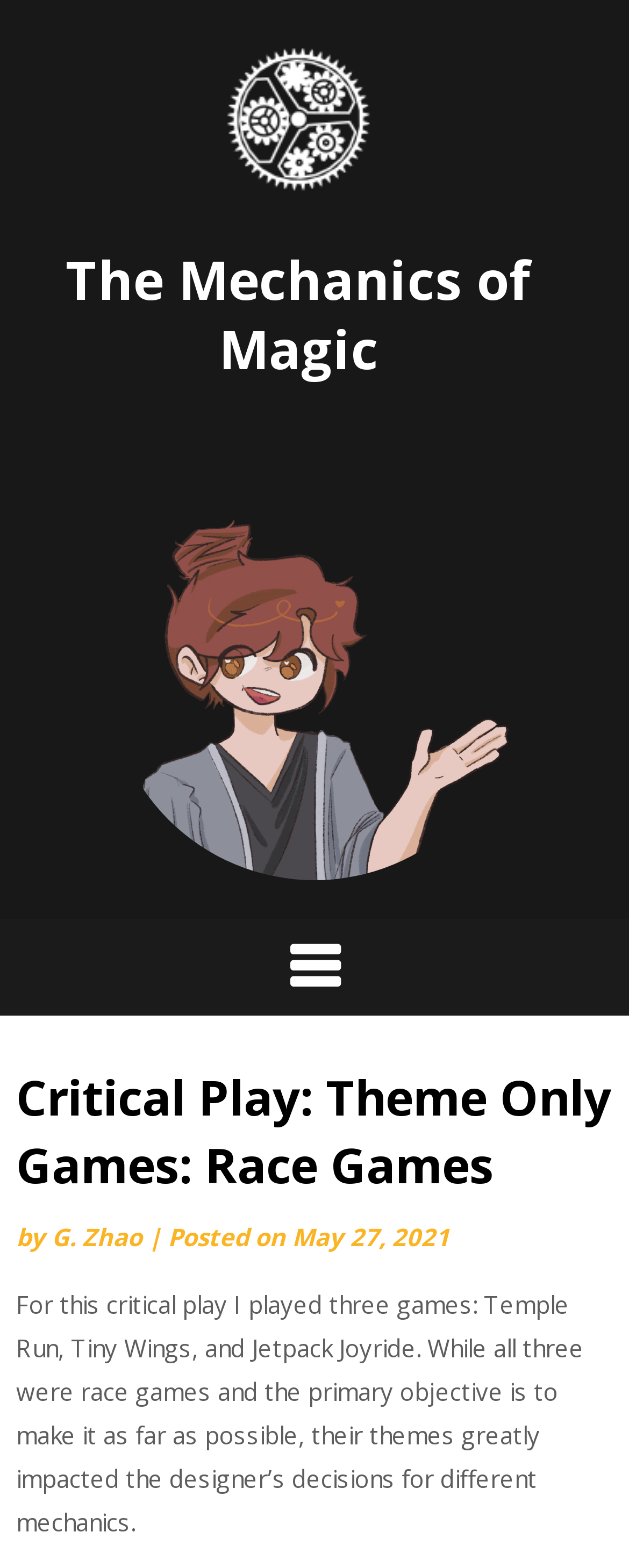How many games were played for this critical play?
Please provide a single word or phrase as your answer based on the image.

Three